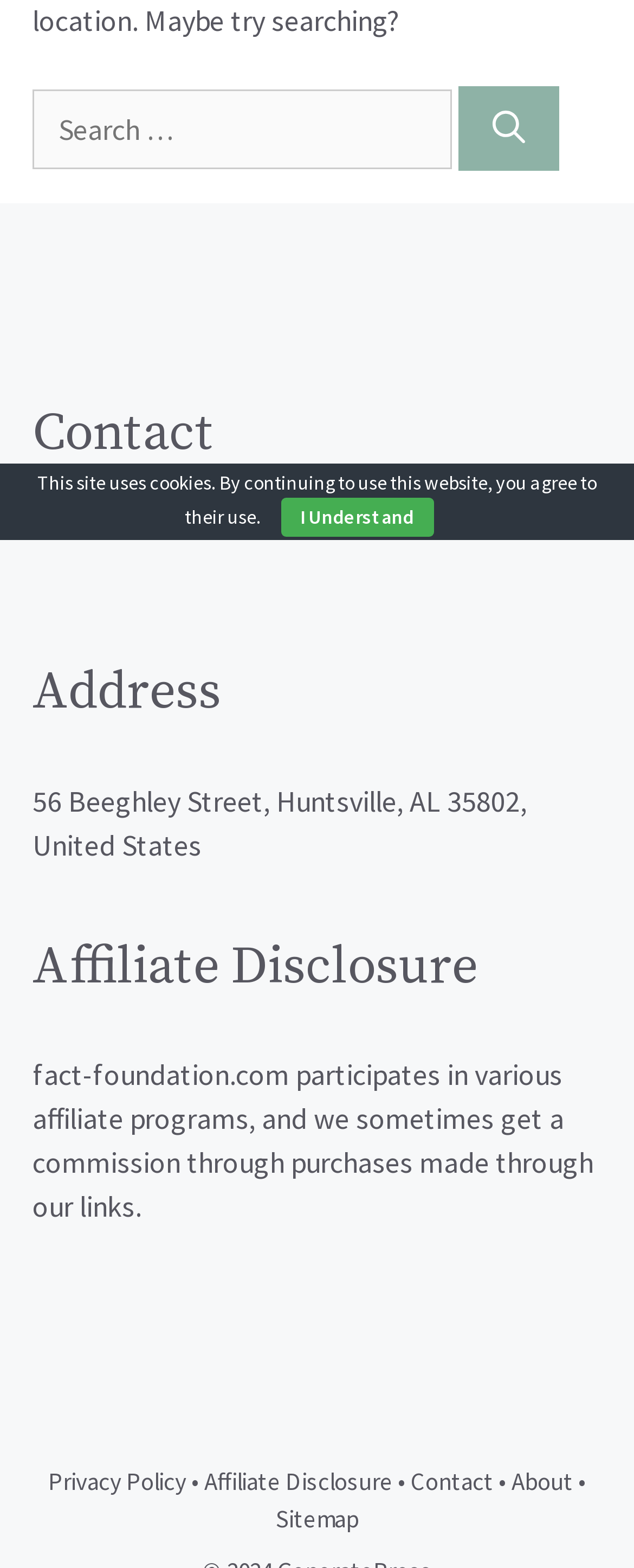Provide the bounding box coordinates for the UI element that is described as: "Affiliate Disclosure".

[0.322, 0.935, 0.619, 0.955]